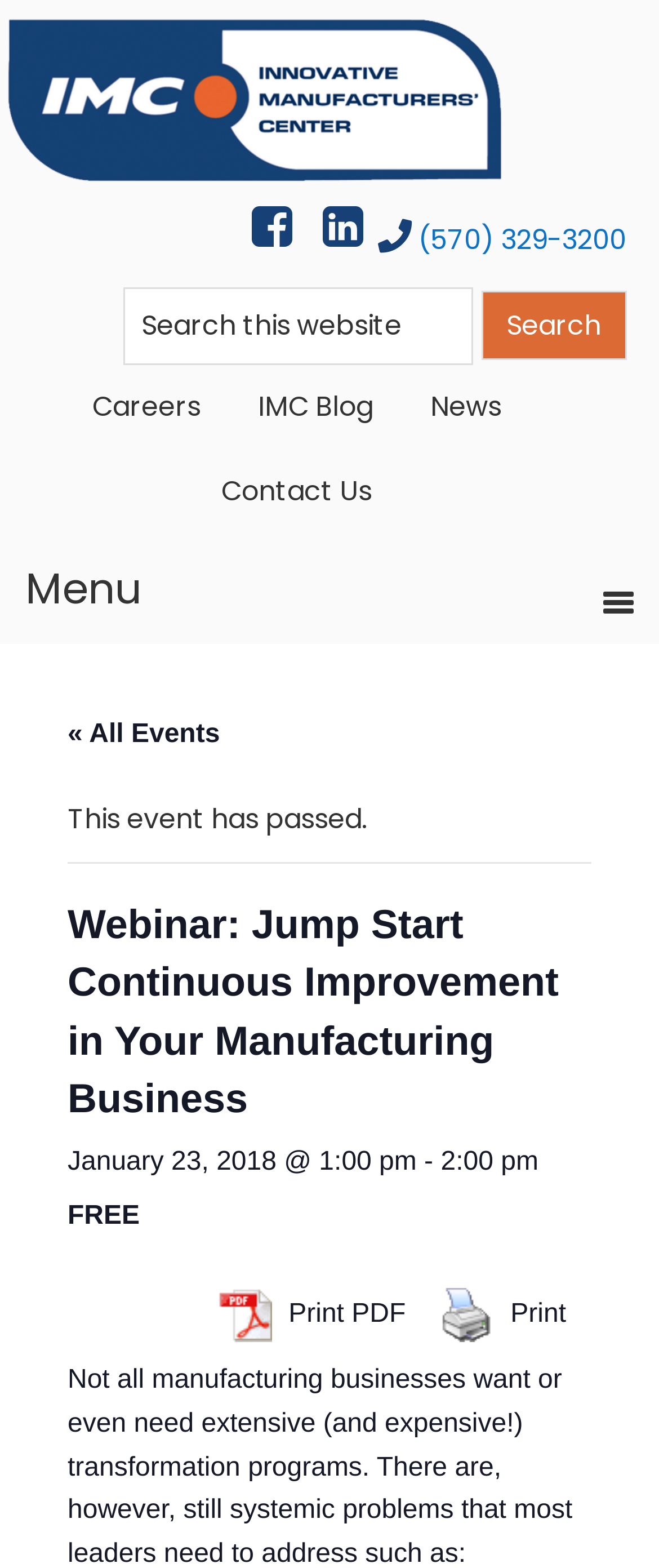Using the provided element description, identify the bounding box coordinates as (top-left x, top-left y, bottom-right x, bottom-right y). Ensure all values are between 0 and 1. Description: parent_node: Search this website value="Search"

[0.729, 0.186, 0.95, 0.23]